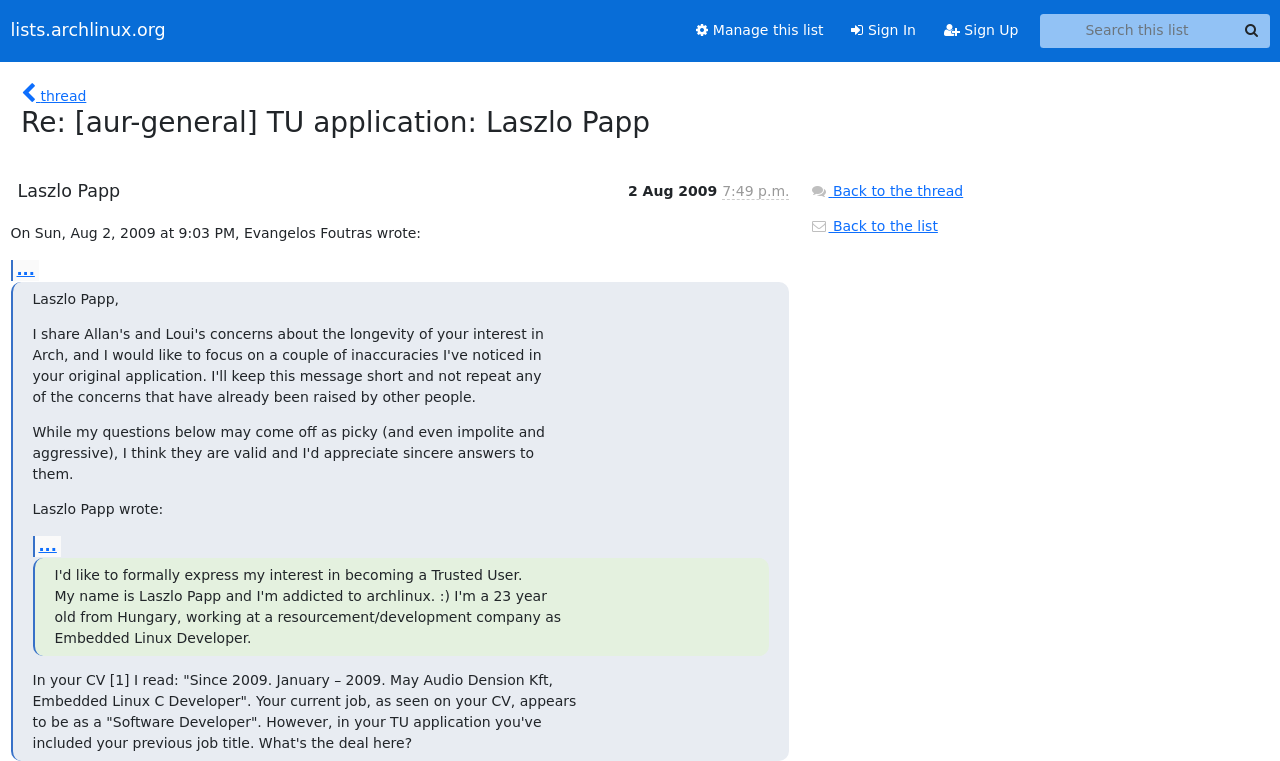Determine the bounding box coordinates of the clickable region to carry out the instruction: "Sign In".

[0.654, 0.017, 0.727, 0.063]